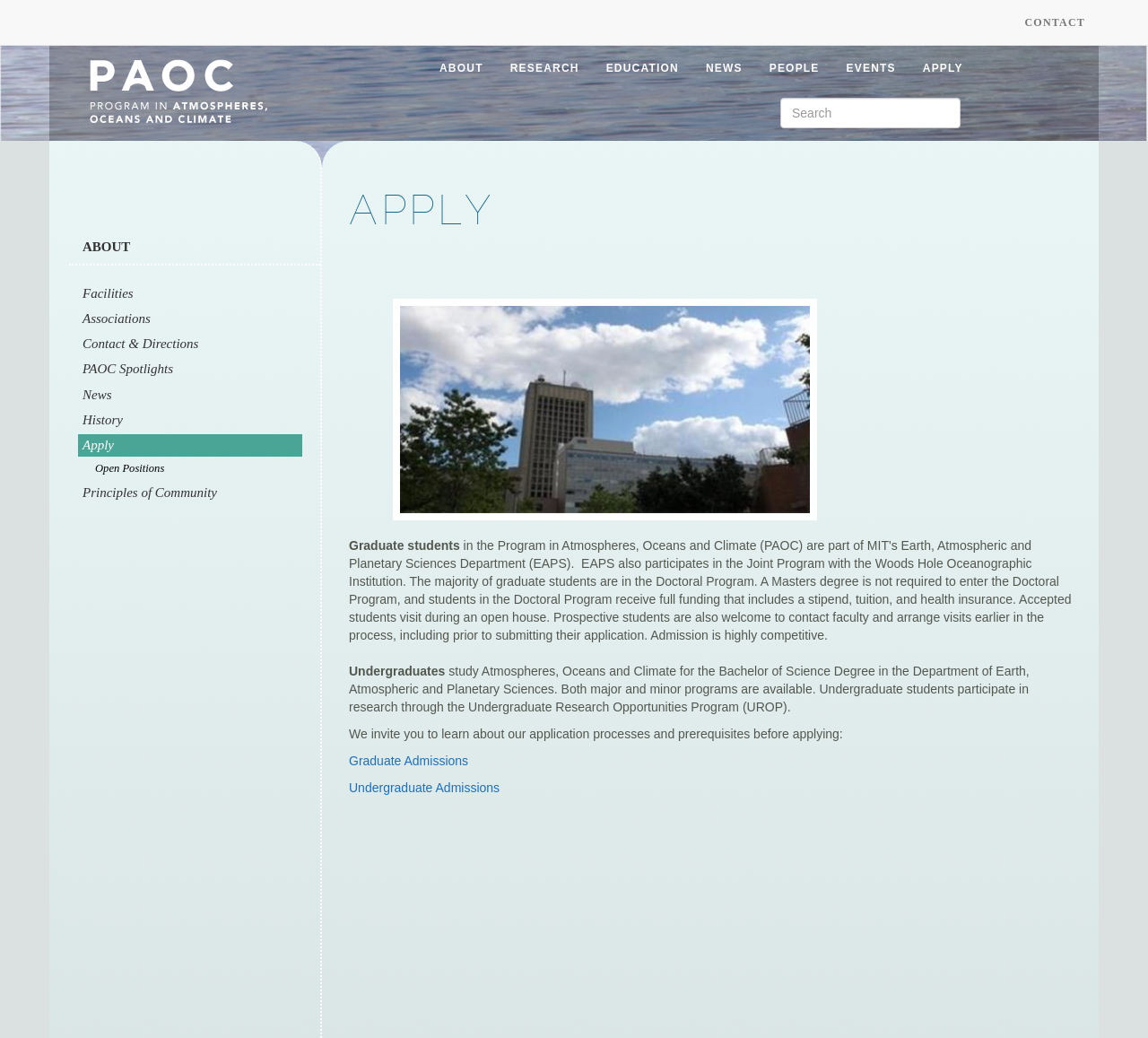What is the main topic of this webpage?
Refer to the image and provide a detailed answer to the question.

Based on the links and headings on the webpage, it appears to be related to the Department of Earth, Atmospheric and Planetary Sciences, which suggests that the main topic of this webpage is Earth, Atmospheric and Planetary Sciences.